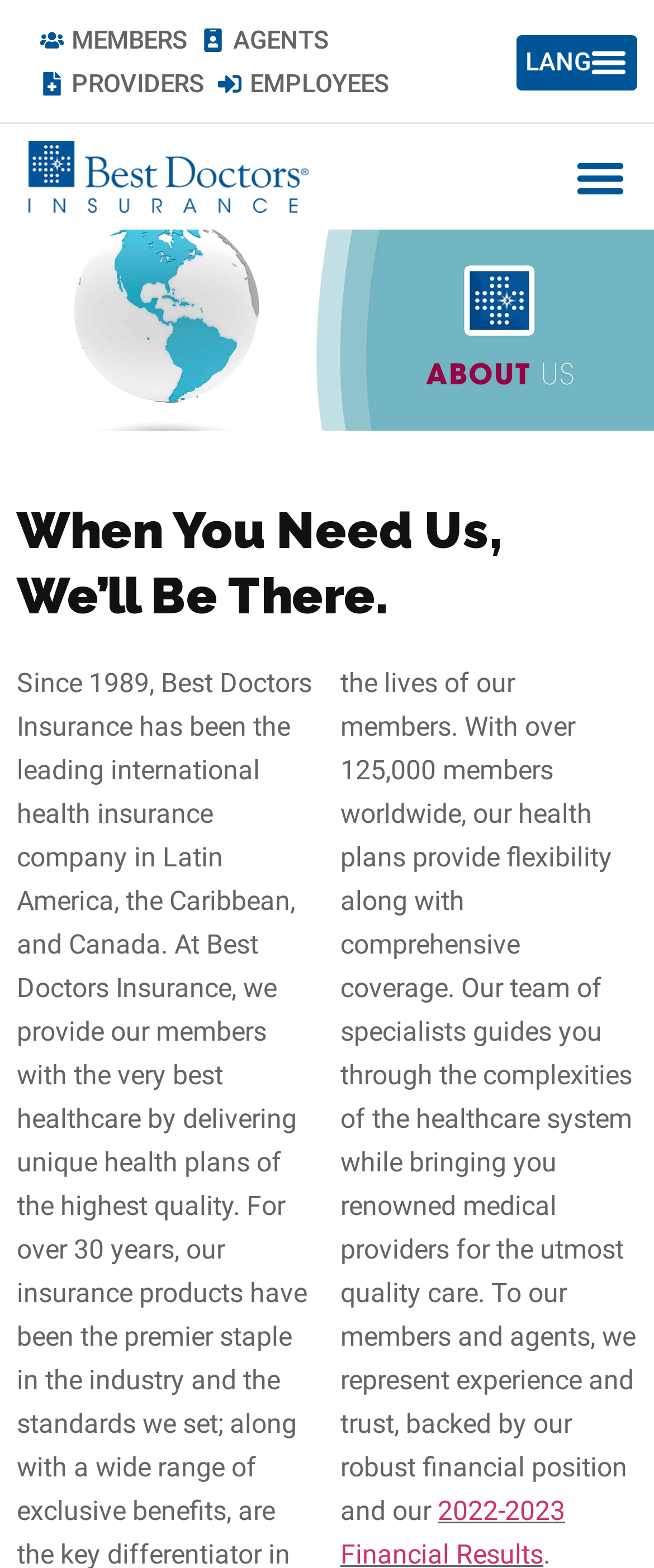What is the purpose of the menu toggle button?
Please give a detailed and elaborate answer to the question.

I inferred the purpose of the menu toggle button by its name and its 'expanded' property, which suggests that it can be used to expand or collapse the menu.